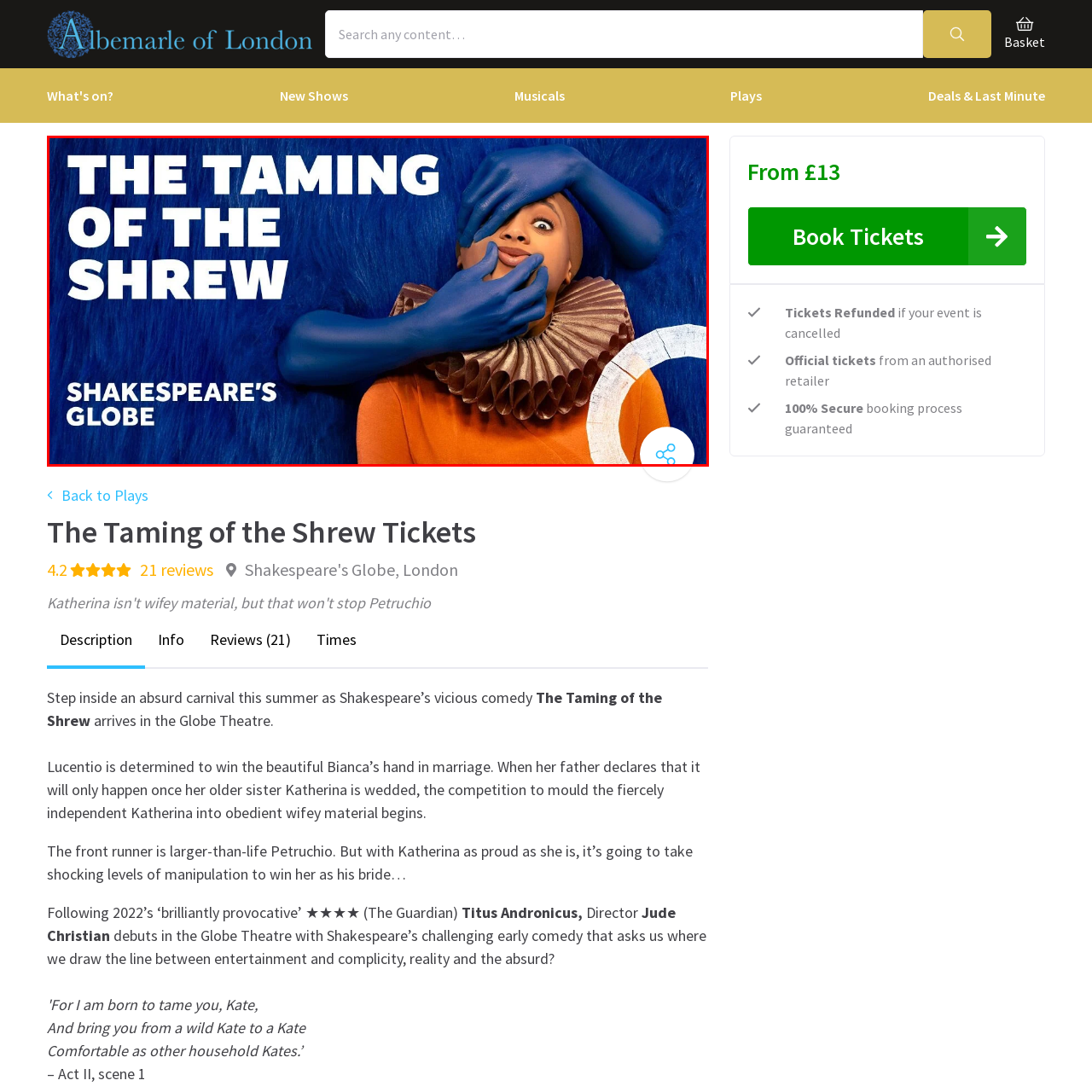Carefully inspect the area of the image highlighted by the red box and deliver a detailed response to the question below, based on your observations: What is the name of the theatre?

The image showcases the production of Shakespeare's classic comedy at Shakespeare's Globe Theatre, which is one of London's iconic theatres, suggesting a unique and authentic theatrical experience.